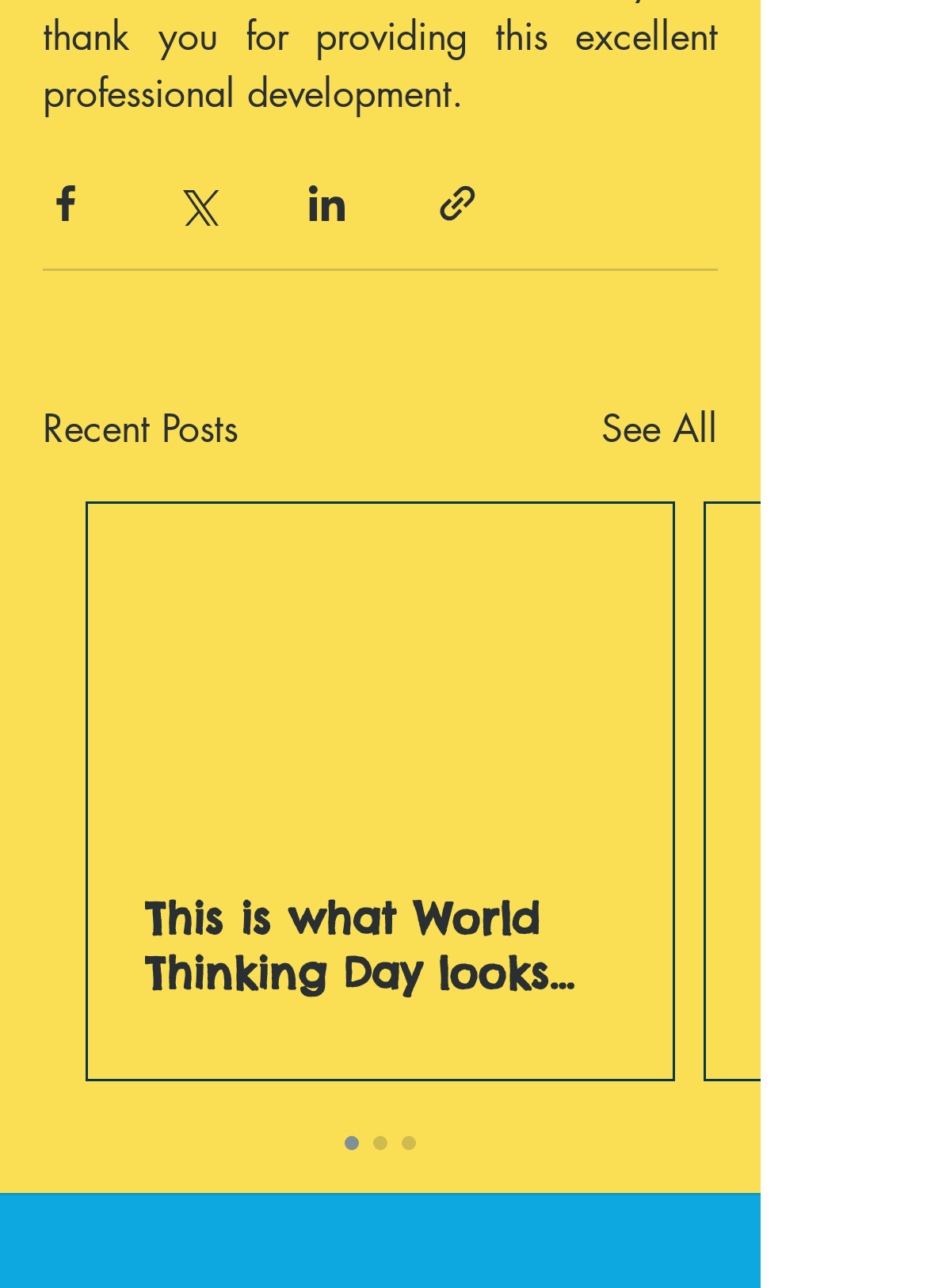What is the text of the link at the top right corner?
From the image, respond with a single word or phrase.

See All